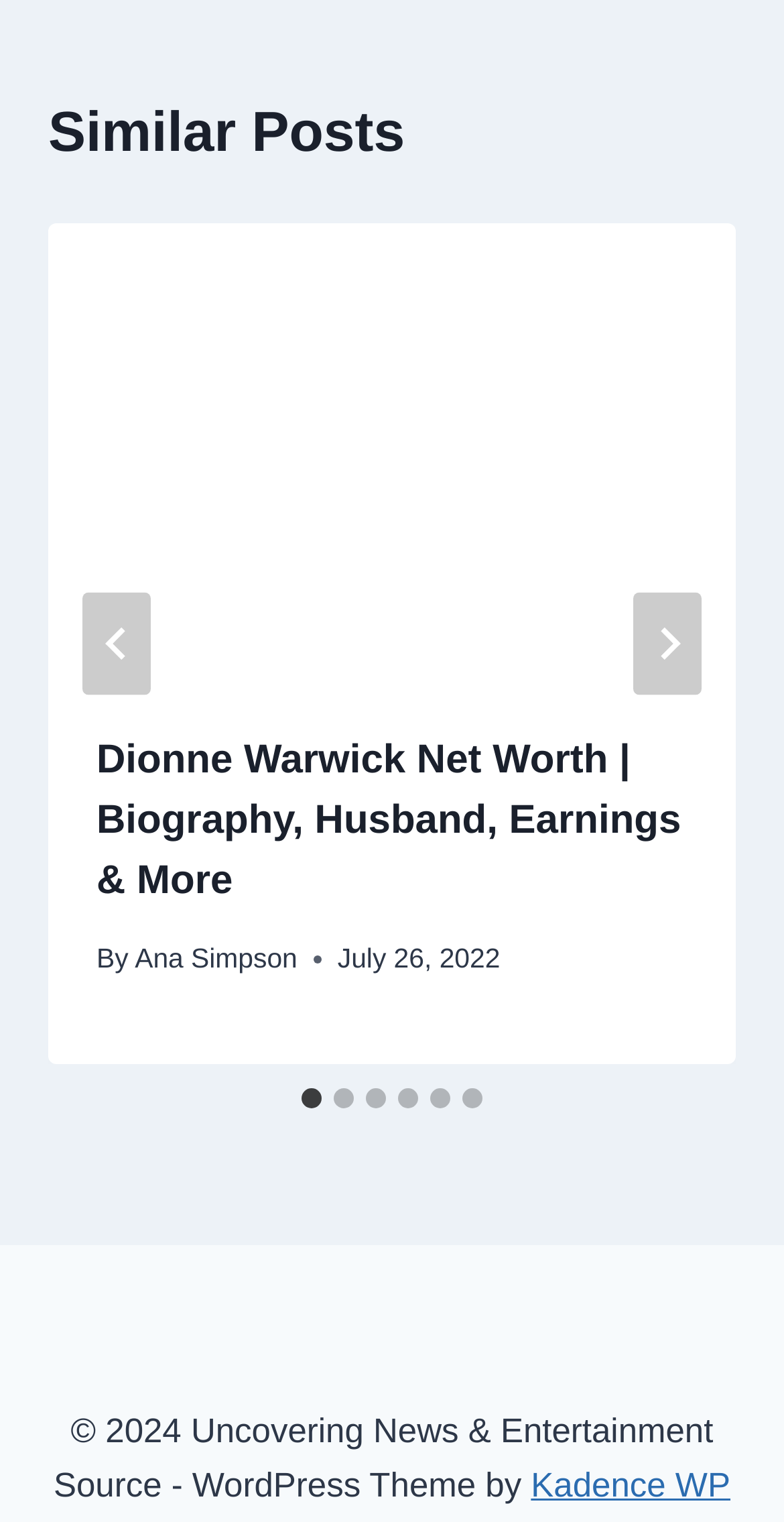Please locate the bounding box coordinates of the element that should be clicked to achieve the given instruction: "Visit Kadence WP website".

[0.677, 0.963, 0.932, 0.988]